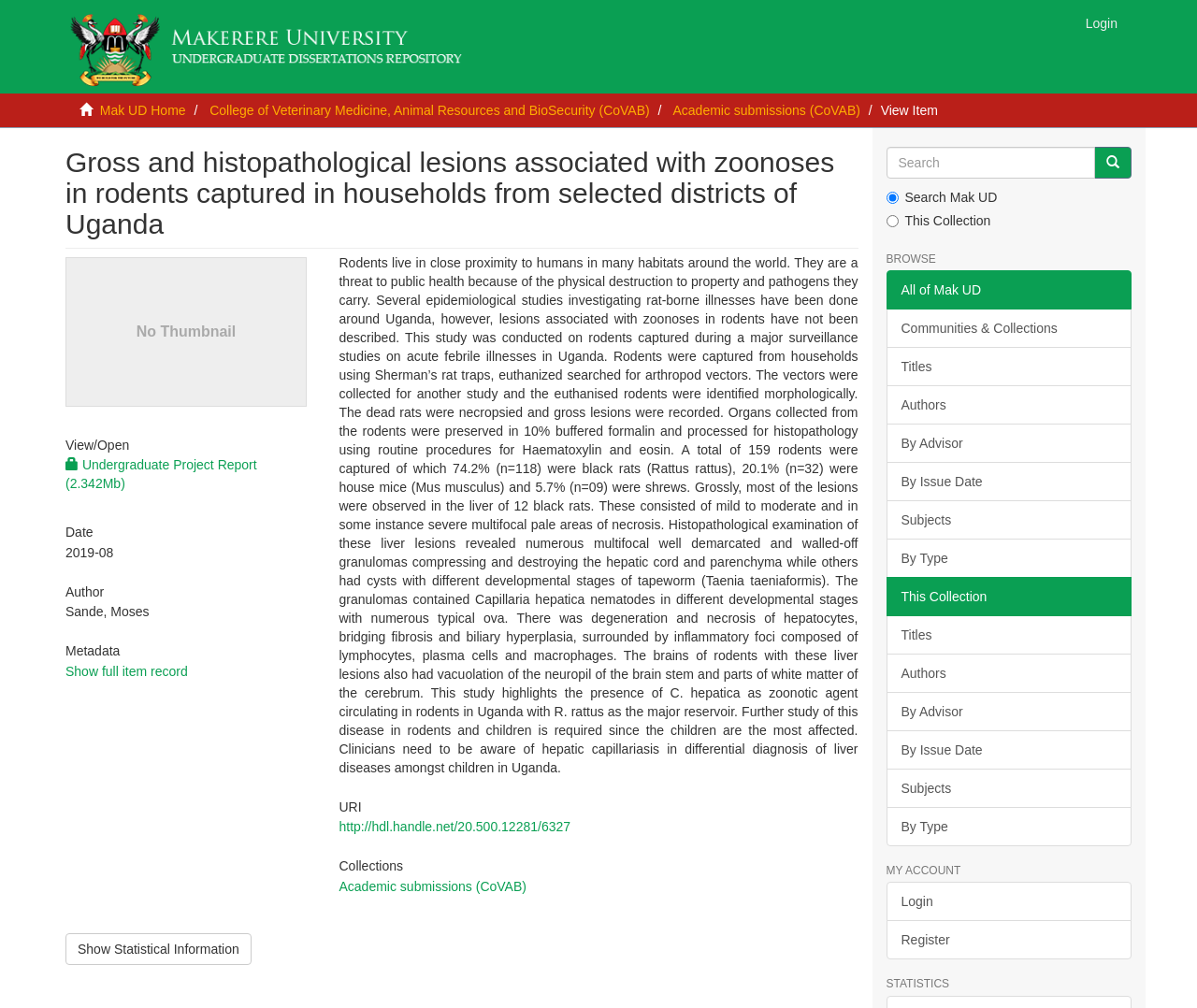What is the main topic of this webpage?
We need a detailed and exhaustive answer to the question. Please elaborate.

Based on the webpage content, I can see that the webpage is discussing rodents and zoonoses, specifically the gross and histopathological lesions associated with zoonoses in rodents captured in households from selected districts of Uganda.